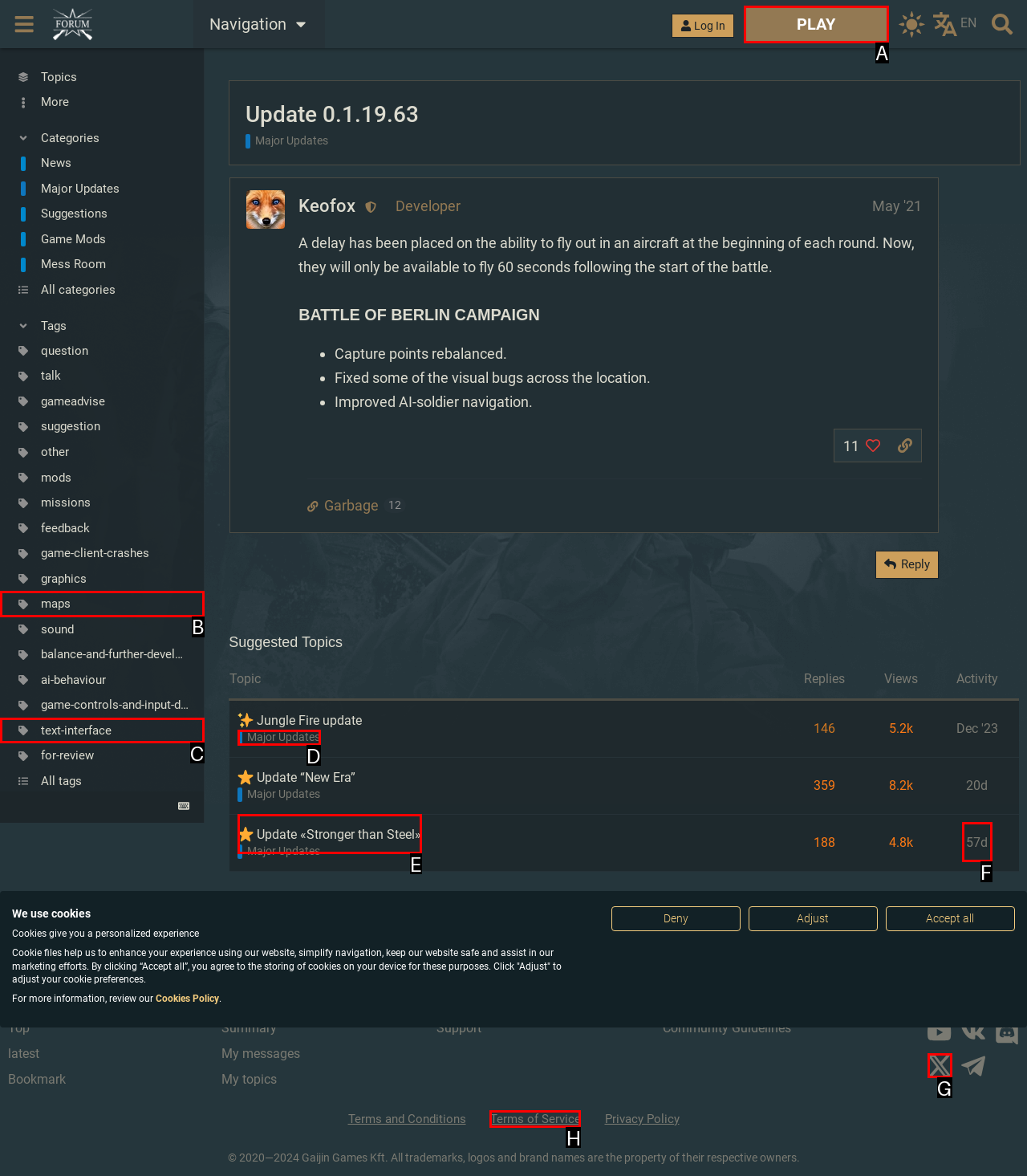Using the provided description: Update «Stronger than Steel», select the HTML element that corresponds to it. Indicate your choice with the option's letter.

E